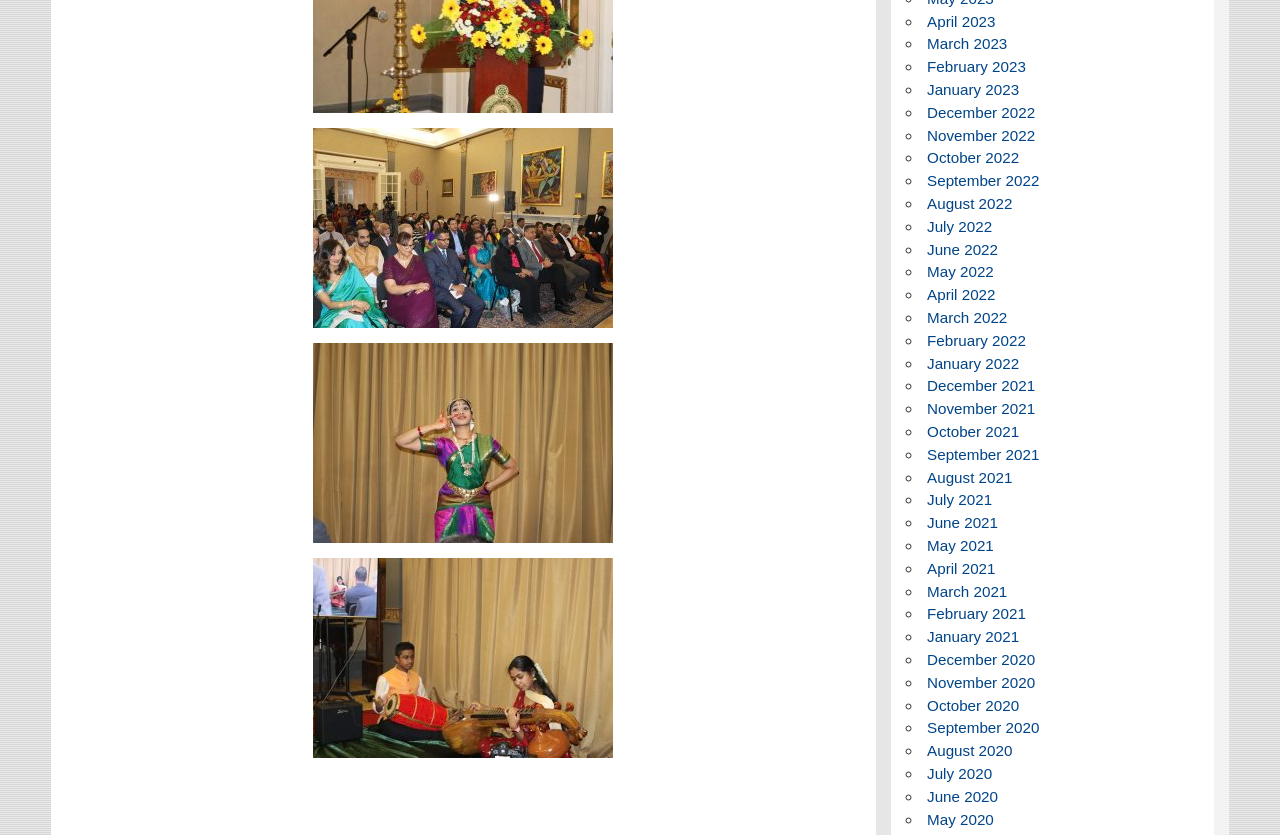How many months are listed on the webpage?
Please respond to the question with a detailed and informative answer.

I counted the number of list items on the webpage, each representing a month, and found that there are 30 months listed in total. This includes 12 months for each of the years 2020, 2021, 2022, and 2023, with the last month being April 2023.